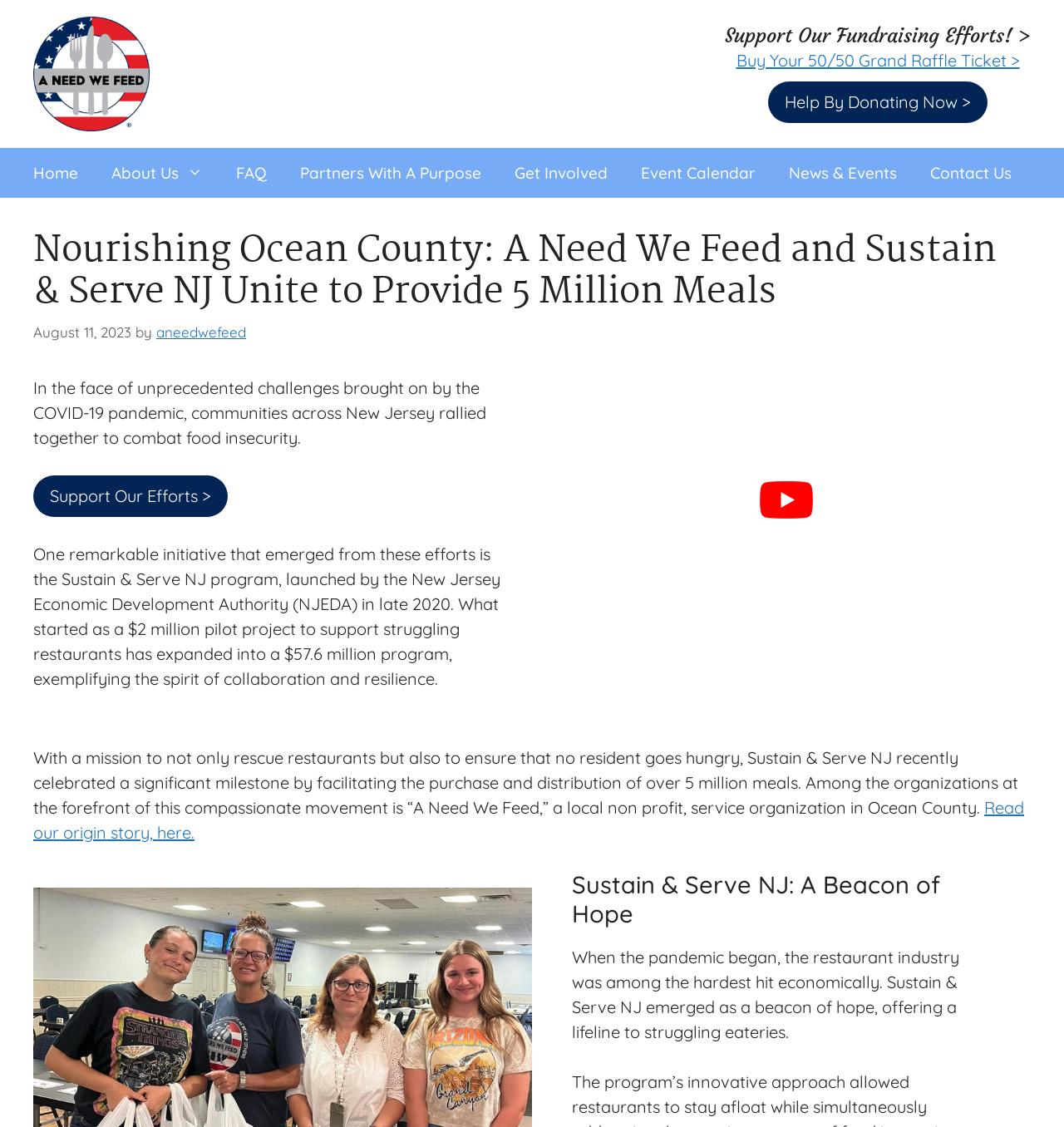Please identify the bounding box coordinates of the region to click in order to complete the given instruction: "Read our origin story". The coordinates should be four float numbers between 0 and 1, i.e., [left, top, right, bottom].

[0.031, 0.707, 0.962, 0.748]